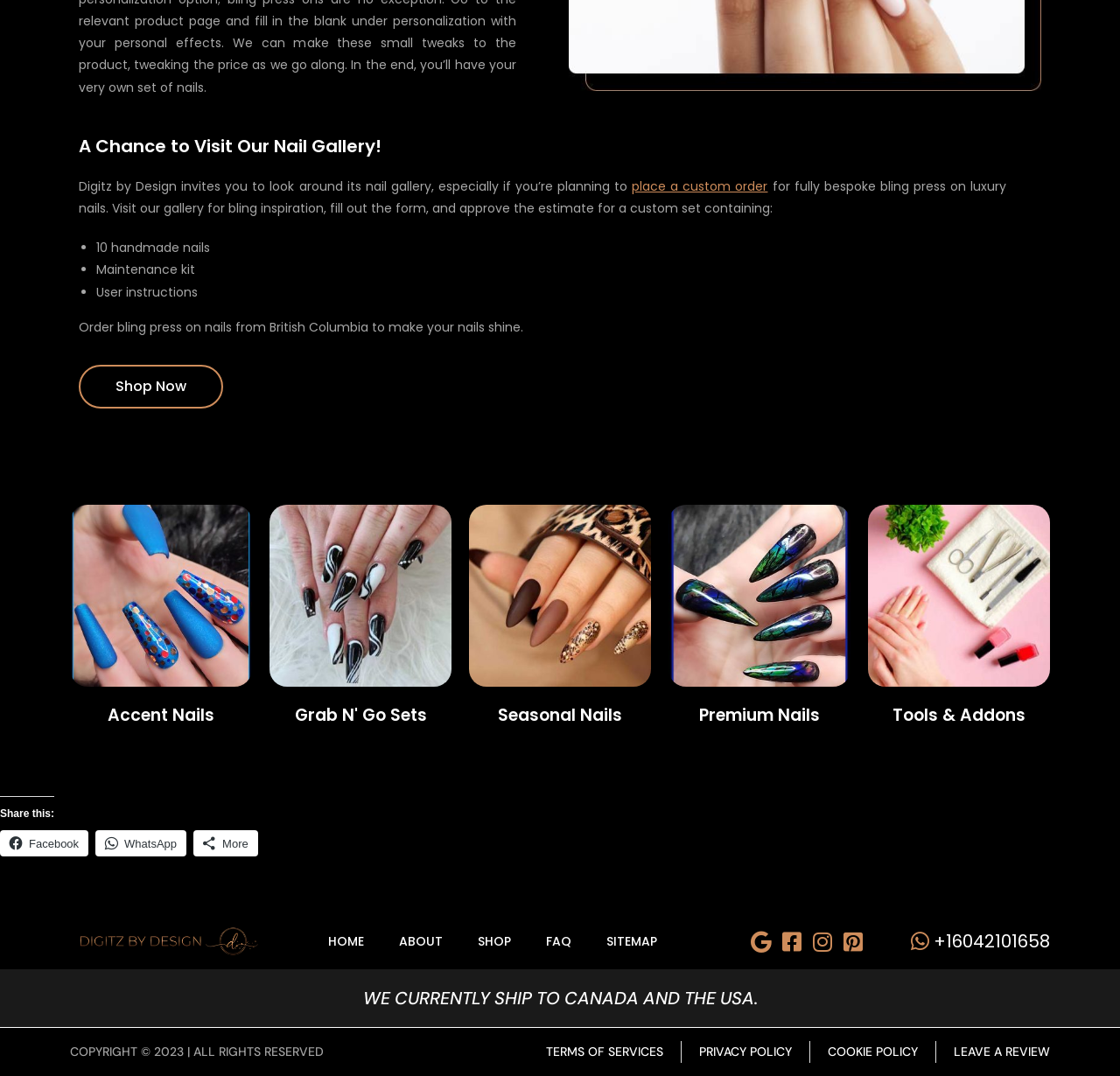What types of nails are available for purchase?
Please answer the question as detailed as possible.

There are four types of nails available for purchase on the webpage: Accent Nails, Grab N' Go Sets, Seasonal Nails, and Premium Nails. These are listed as separate links on the webpage.